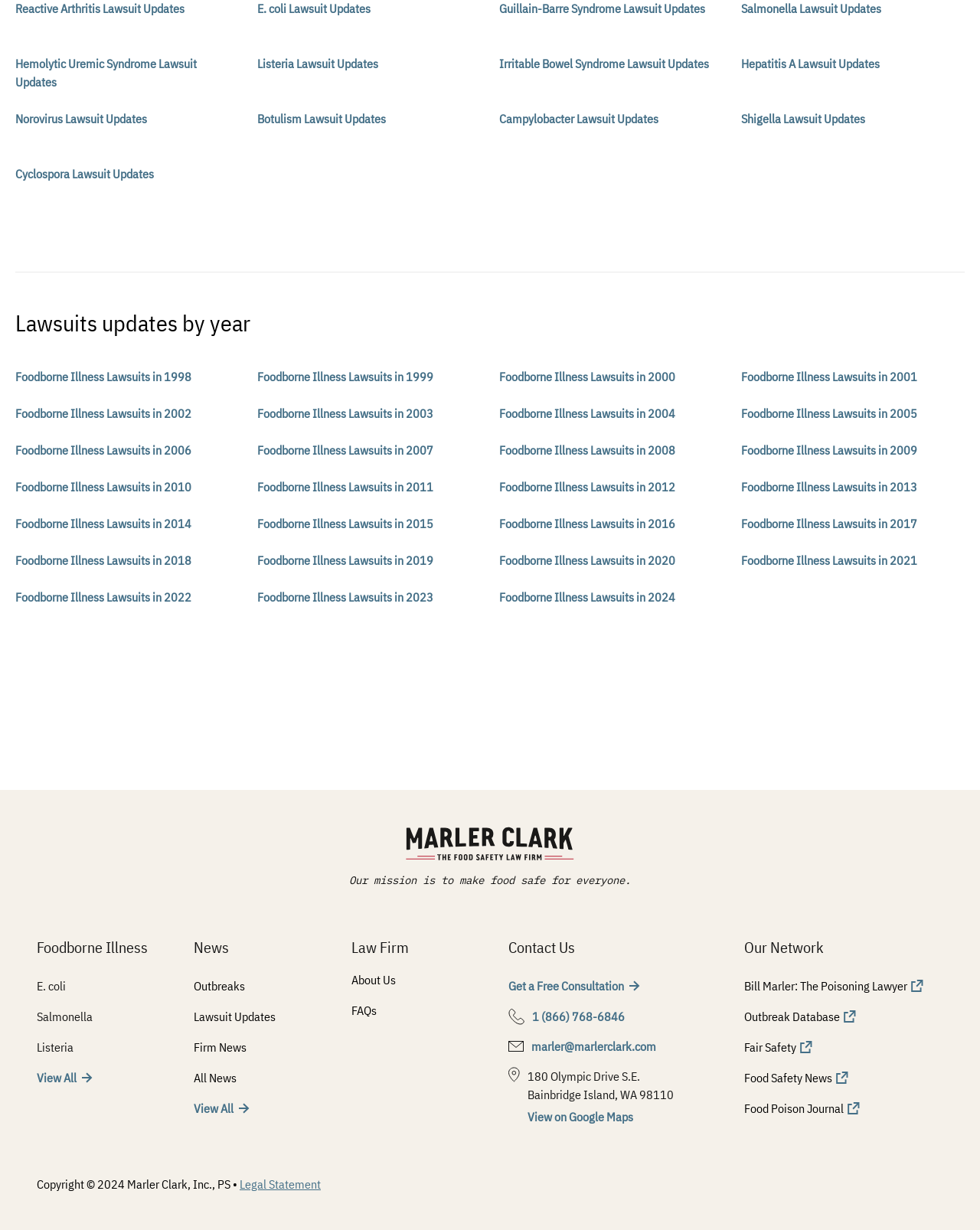Identify the bounding box coordinates of the region I need to click to complete this instruction: "View Foodborne Illness Lawsuits in 2022".

[0.016, 0.479, 0.195, 0.492]